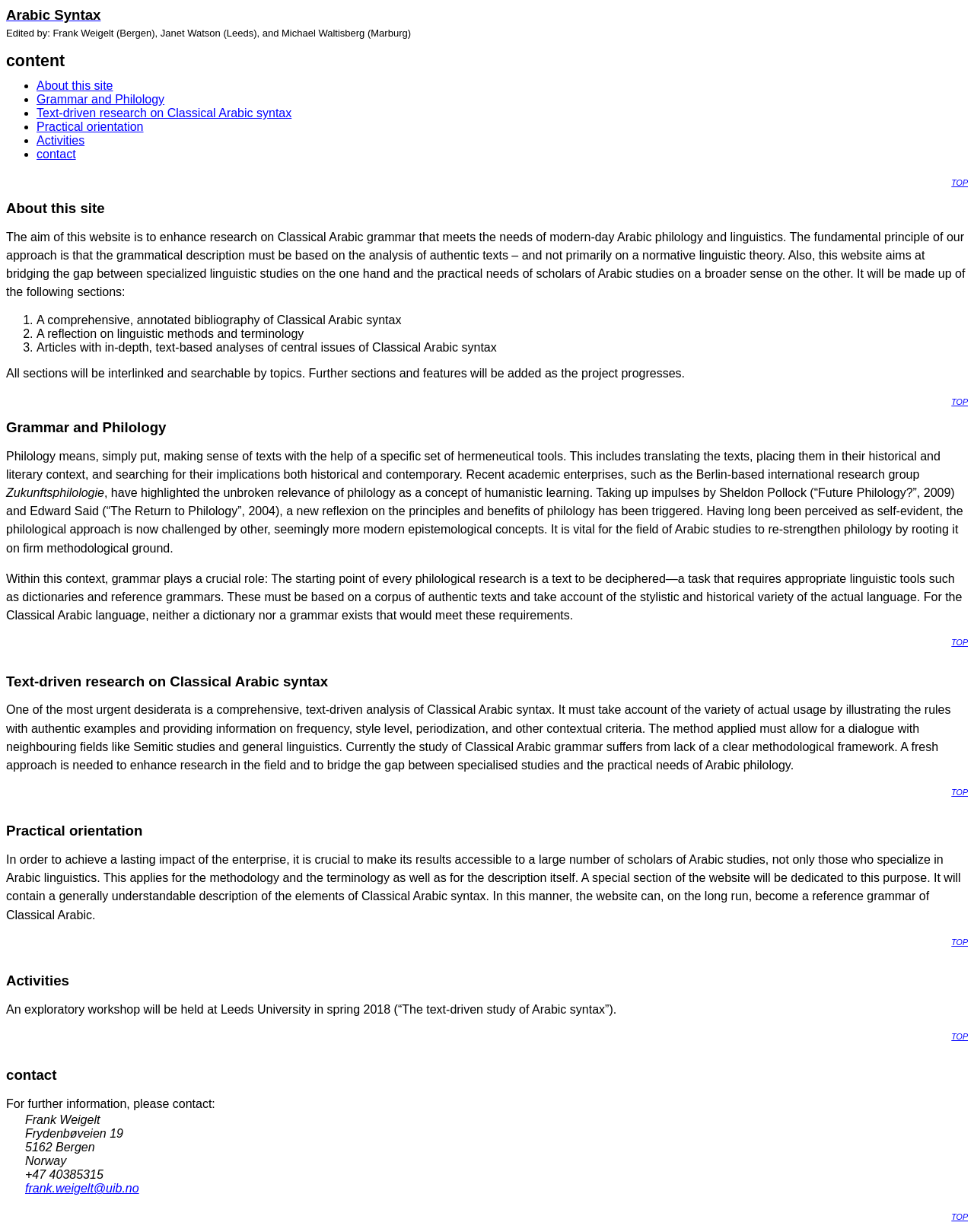Bounding box coordinates should be provided in the format (top-left x, top-left y, bottom-right x, bottom-right y) with all values between 0 and 1. Identify the bounding box for this UI element: Grammar and Philology

[0.038, 0.075, 0.169, 0.086]